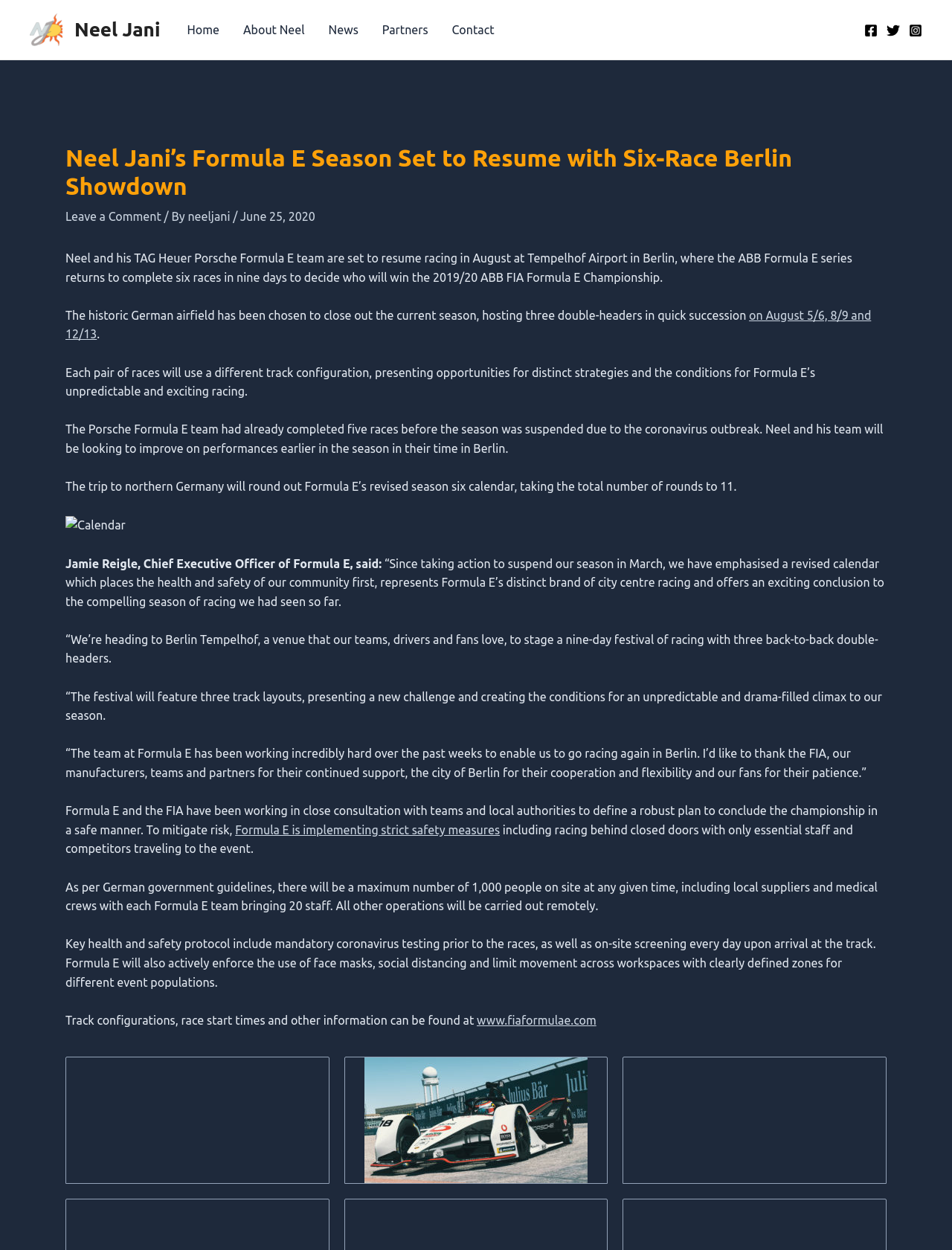What is the maximum number of people allowed on site at any given time?
Using the information from the image, provide a comprehensive answer to the question.

The maximum number of people allowed on site at any given time can be found in the article, which states that 'As per German government guidelines, there will be a maximum number of 1,000 people on site at any given time'.